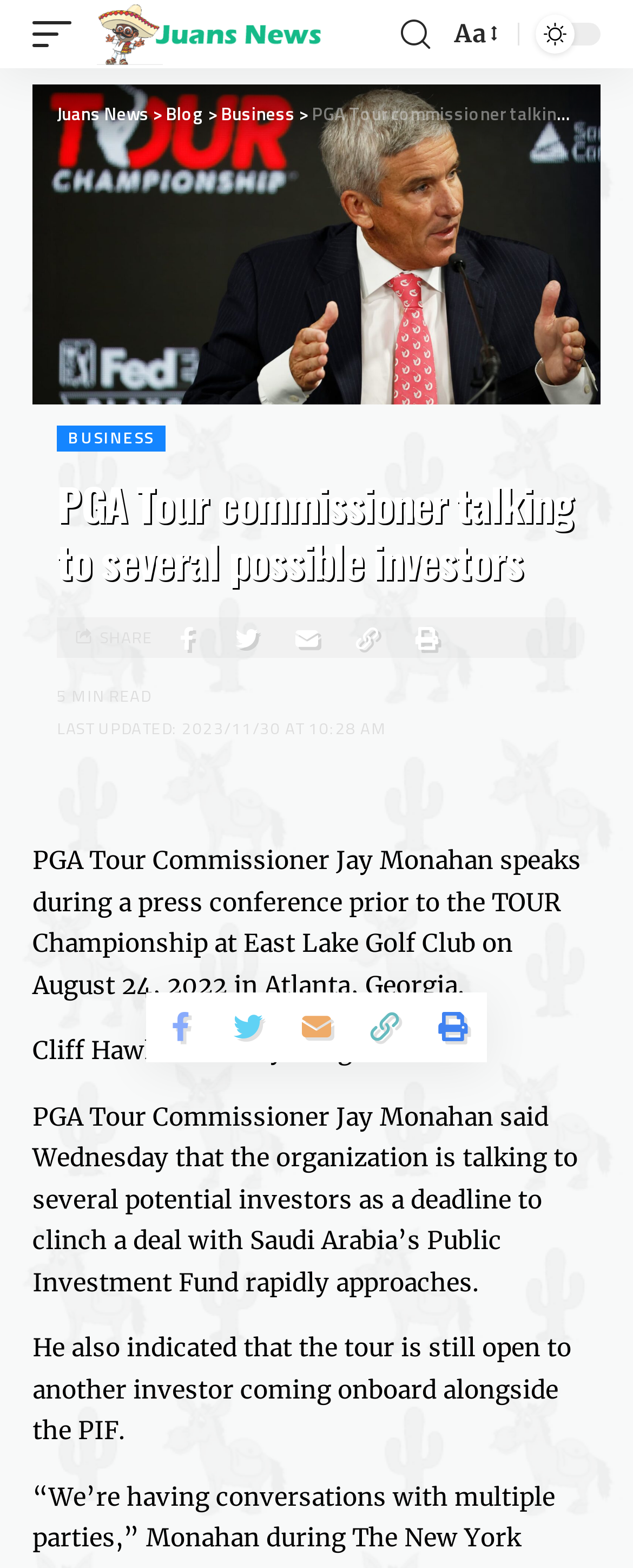What is the topic of the article?
Using the image as a reference, give a one-word or short phrase answer.

PGA Tour Commissioner